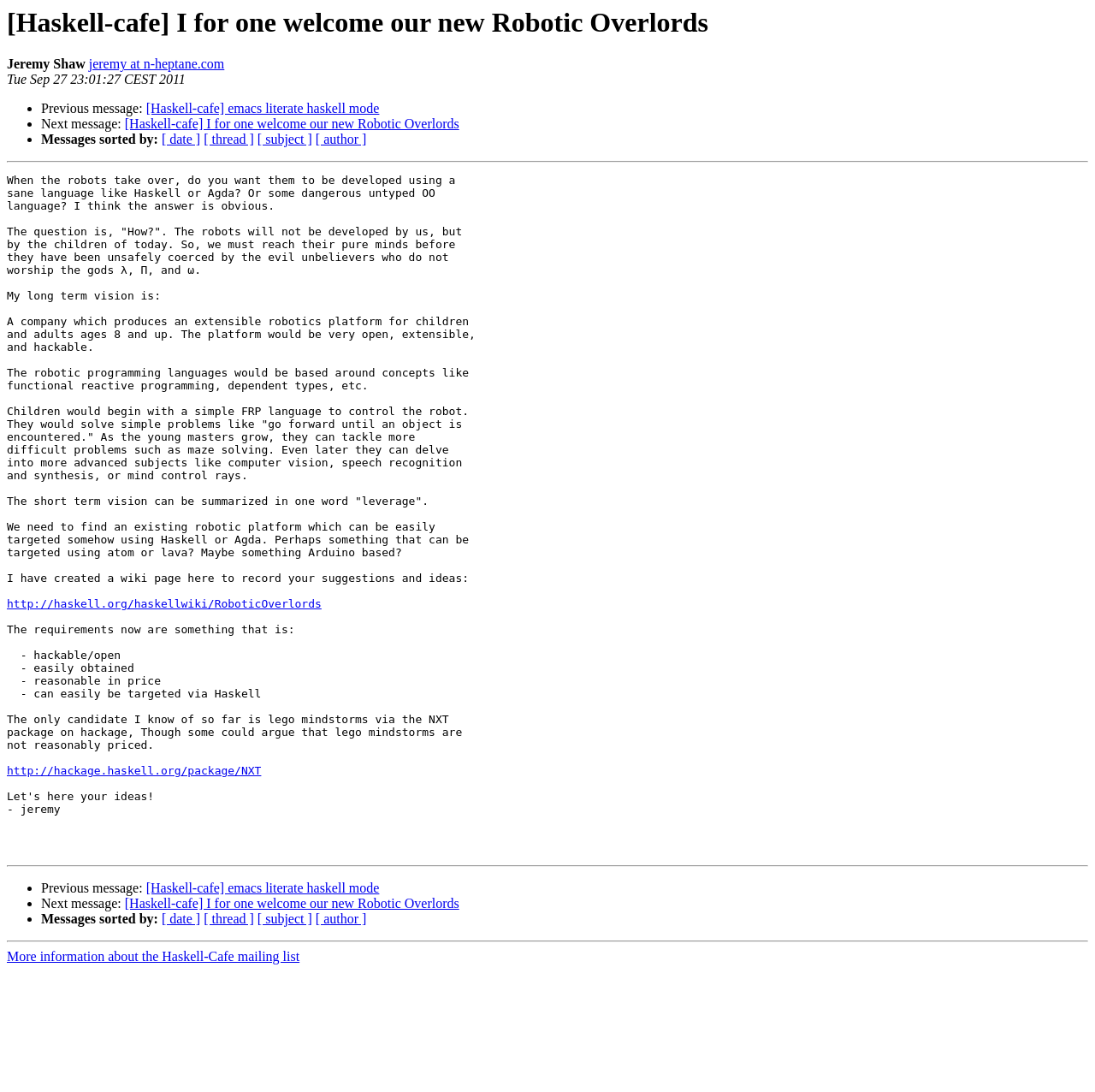Find and specify the bounding box coordinates that correspond to the clickable region for the instruction: "Visit the NXT package on Hackage".

[0.006, 0.7, 0.239, 0.712]